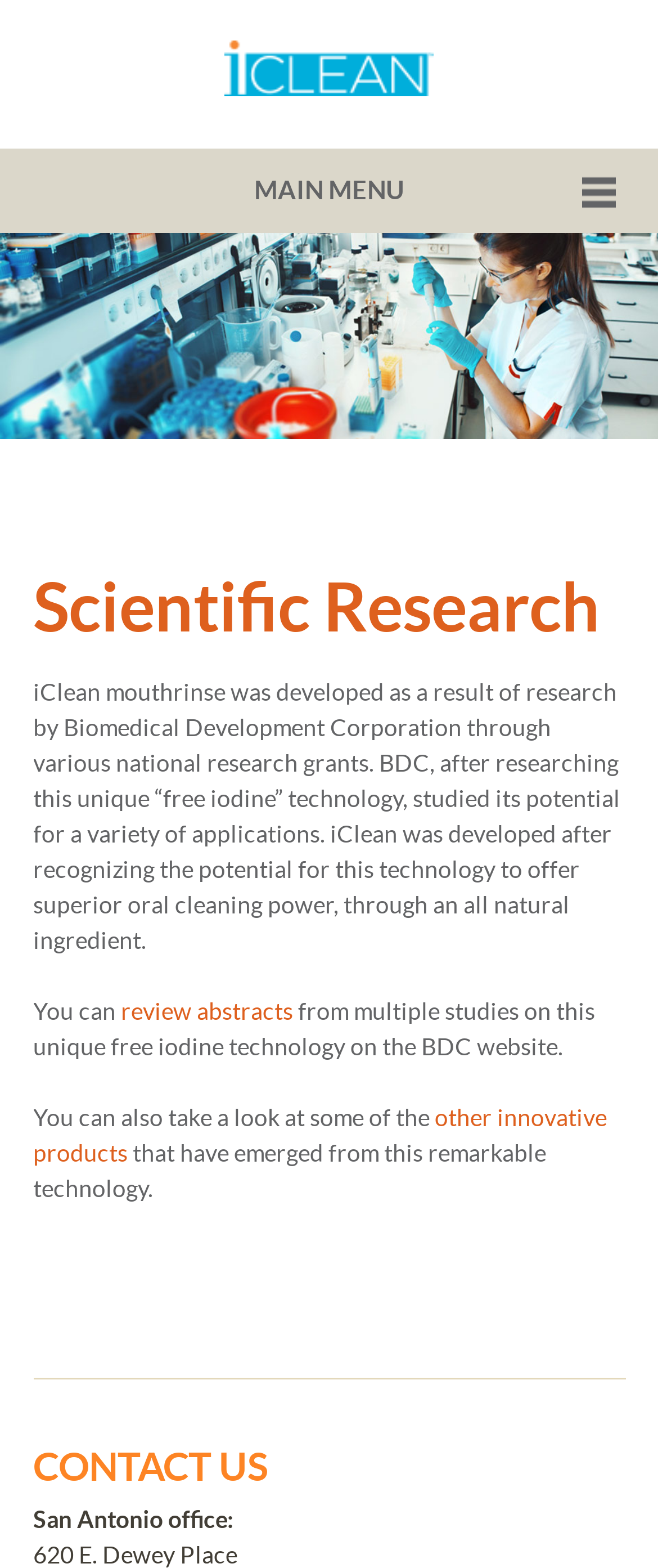Give a one-word or one-phrase response to the question: 
What other products are mentioned on the webpage?

innovative products